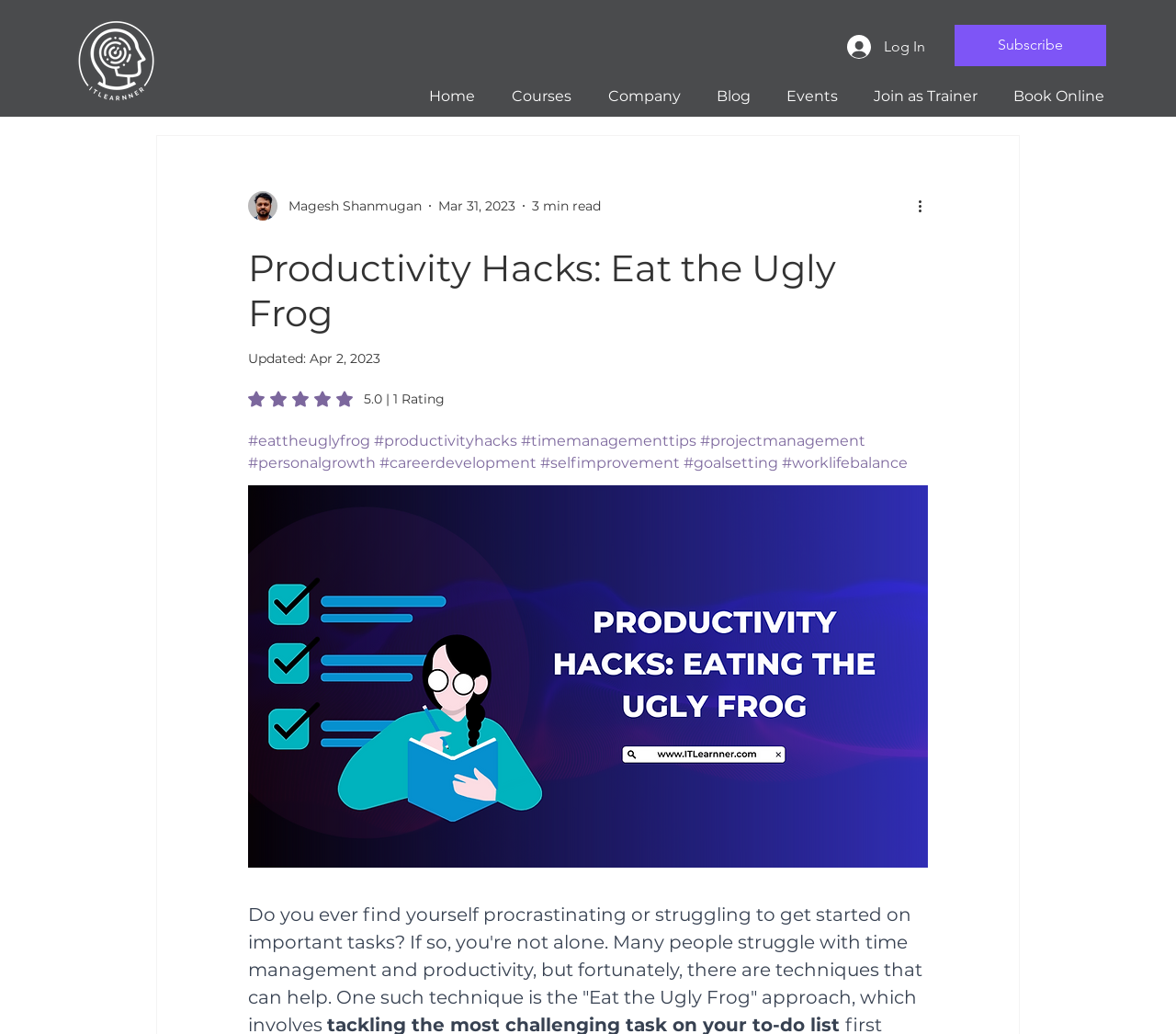What is the primary heading on this webpage?

Productivity Hacks: Eat the Ugly Frog